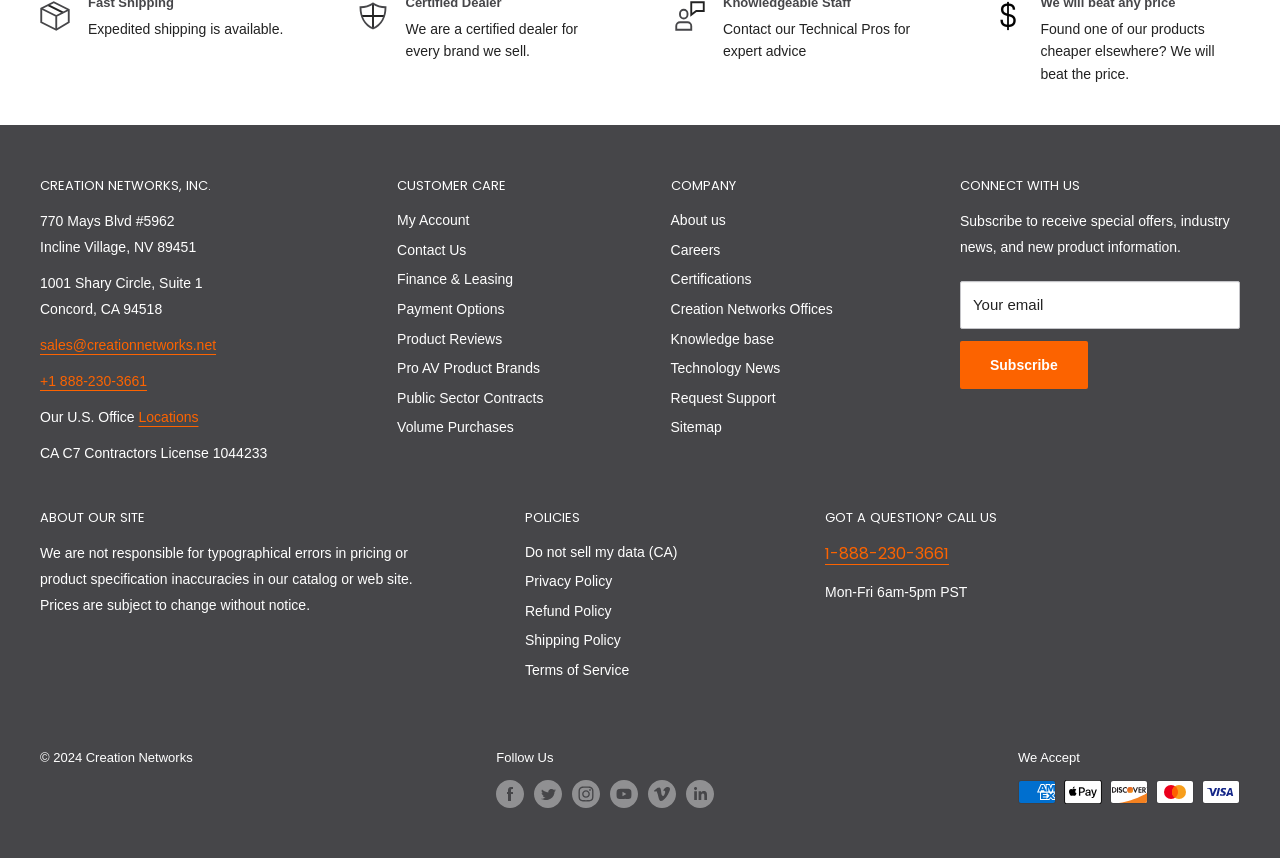What is the company's US office address?
Please utilize the information in the image to give a detailed response to the question.

I found the company's US office address by looking at the 'Our U.S. Office' section, which lists the address as 1001 Shary Circle, Suite 1, Concord, CA 94518.